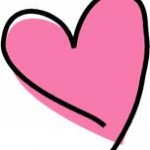Provide a comprehensive description of the image.

The image features a vibrant, hand-drawn pink heart outlined in black, symbolizing love and appreciation. This playful design enhances the message of gratitude and support expressed in the surrounding text. It accompanies a statement reflecting on the impact of alumni contributions, emphasizing the importance of these gifts in making a difference. The context suggests a celebration of community and gratitude, showcasing how such gestures foster connections and inspire continued support for the Central Piedmont Community College Foundation.